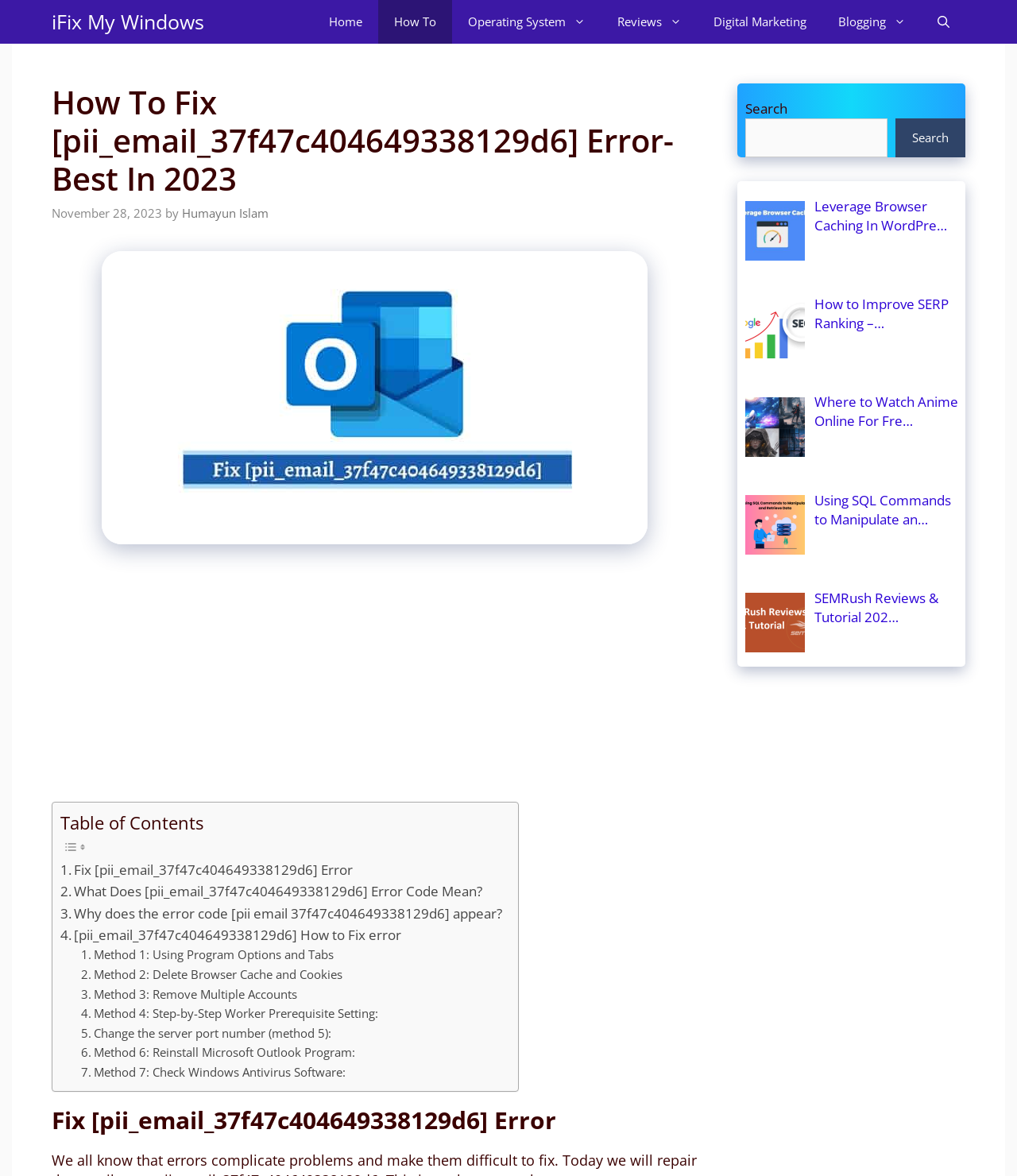Using the information from the screenshot, answer the following question thoroughly:
How many methods are provided to fix the error?

The webpage provides a table of contents with 7 methods to fix the error, namely Method 1: Using Program Options and Tabs, Method 2: Delete Browser Cache and Cookies, Method 3: Remove Multiple Accounts, Method 4: Step-by-Step Worker Prerequisite Setting, Method 5: Change the server port number, Method 6: Reinstall Microsoft Outlook Program, and Method 7: Check Windows Antivirus Software.